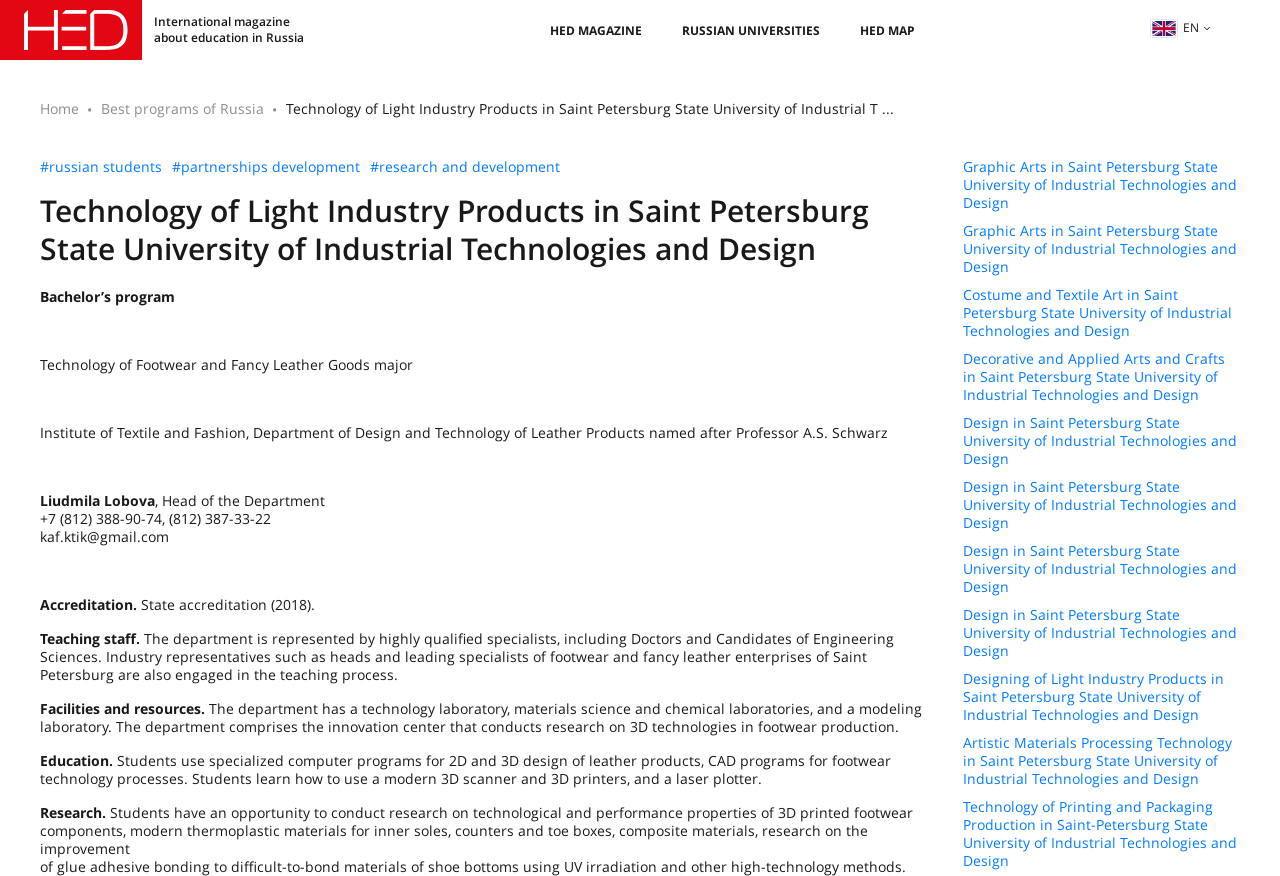Based on the description "en", find the bounding box of the specified UI element.

[0.895, 0.022, 0.95, 0.043]